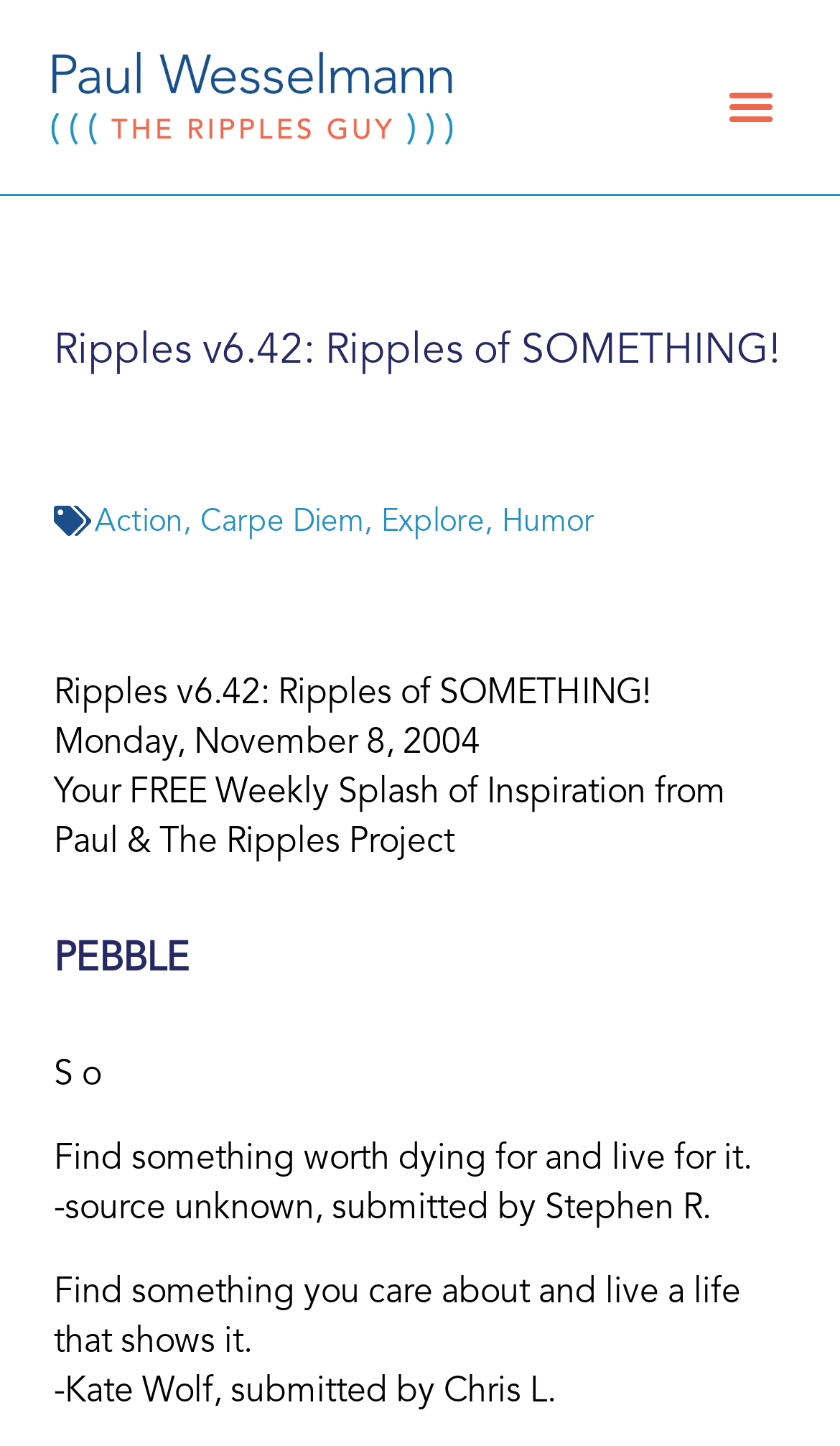Provide the bounding box coordinates of the HTML element described by the text: "Carpe Diem". The coordinates should be in the format [left, top, right, bottom] with values between 0 and 1.

[0.238, 0.348, 0.433, 0.373]